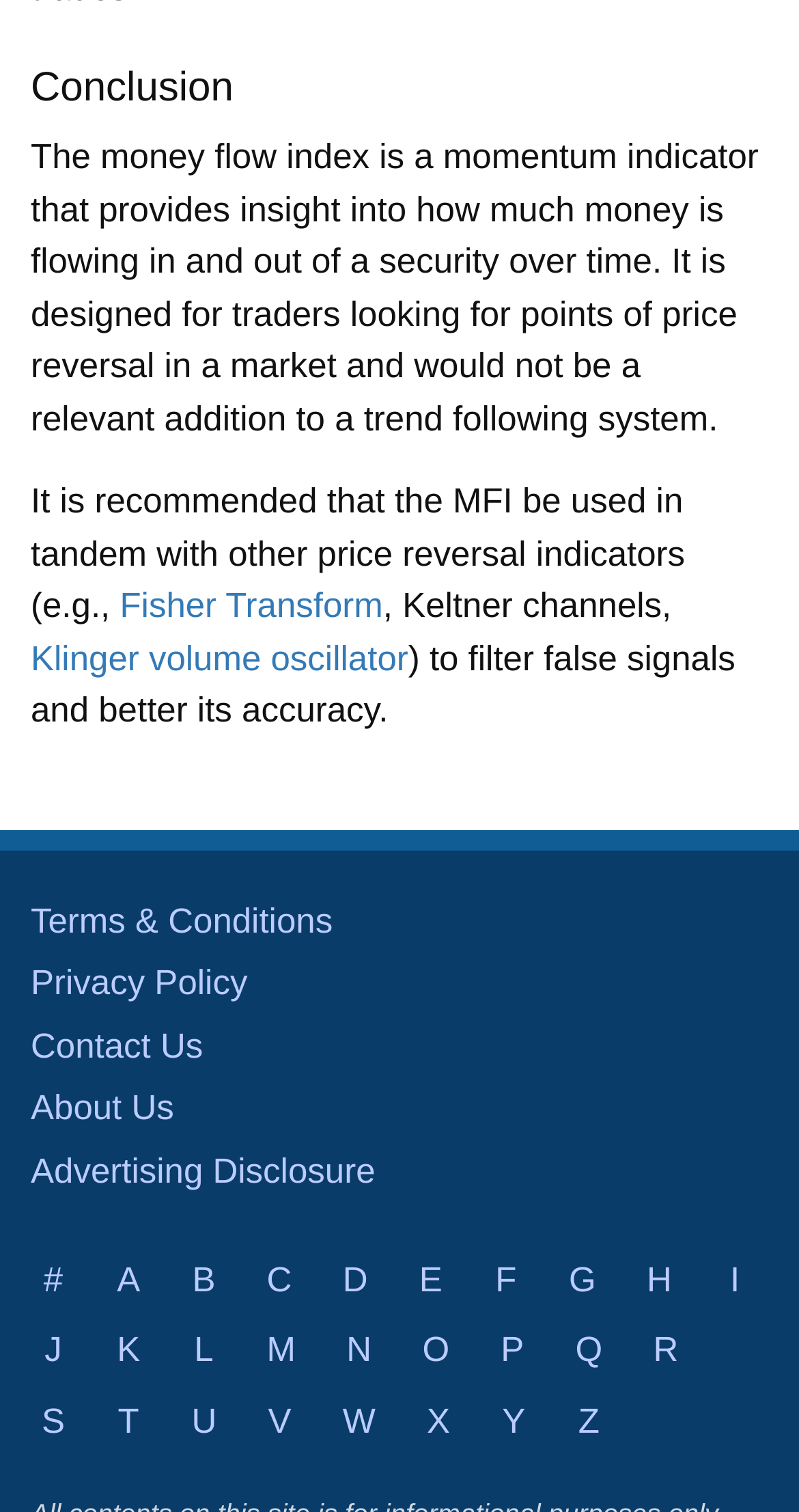Please identify the bounding box coordinates of the element's region that should be clicked to execute the following instruction: "Learn about Fisher Transform". The bounding box coordinates must be four float numbers between 0 and 1, i.e., [left, top, right, bottom].

[0.15, 0.388, 0.479, 0.414]